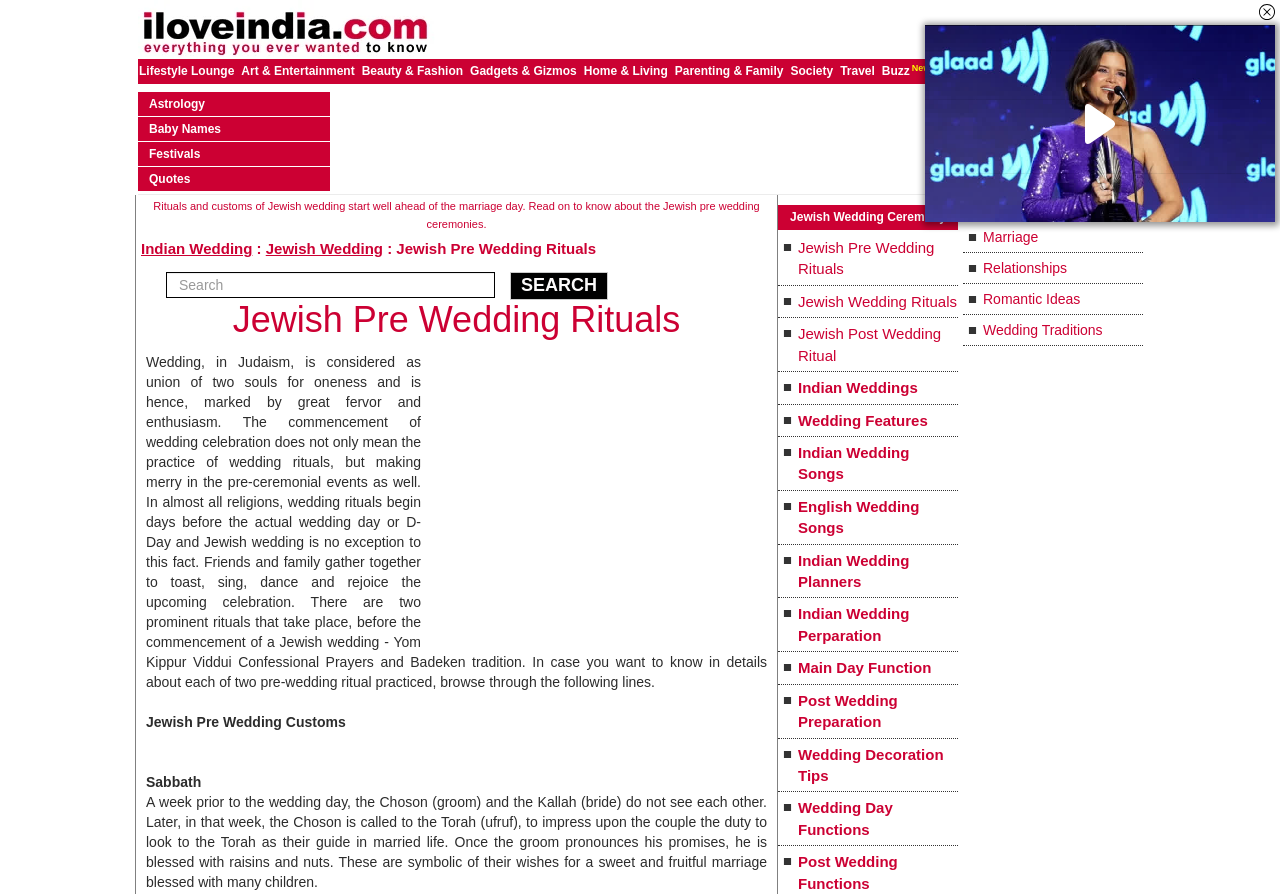Identify the bounding box coordinates for the region to click in order to carry out this instruction: "Click on Jewish Wedding". Provide the coordinates using four float numbers between 0 and 1, formatted as [left, top, right, bottom].

[0.208, 0.268, 0.299, 0.287]